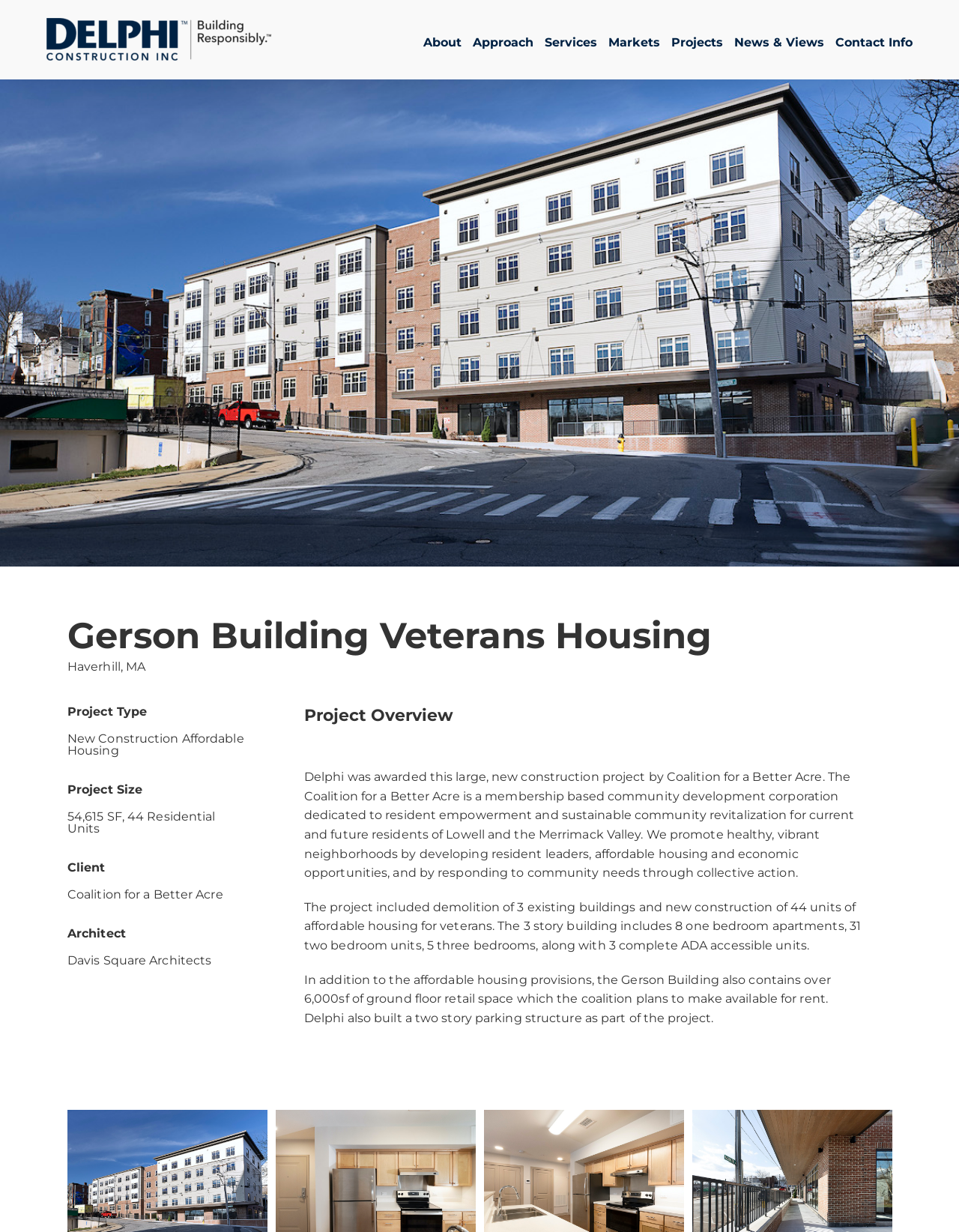Determine the bounding box coordinates of the clickable element to complete this instruction: "Go to Top". Provide the coordinates in the format of four float numbers between 0 and 1, [left, top, right, bottom].

[0.904, 0.757, 0.941, 0.779]